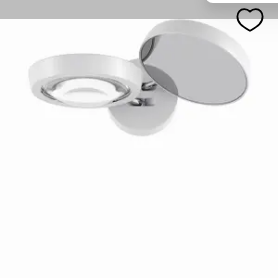Describe in detail everything you see in the image.

This image showcases the **Lodes Nautilus 3000K Wall Lamp** in a stylish Matt White finish. The lamp features a sleek, modern design with a round base and a combination of circular elements that create a contemporary aesthetic. The reflective surface adds a touch of elegance, making it an ideal choice for various interior spaces. This wall lamp is designed to emit warm light at 3000K, providing a cozy and inviting atmosphere. Additionally, it is available in four variants, catering to diverse design preferences. The product highlights its durability and stylish appeal, making it a valuable addition to any home decor.